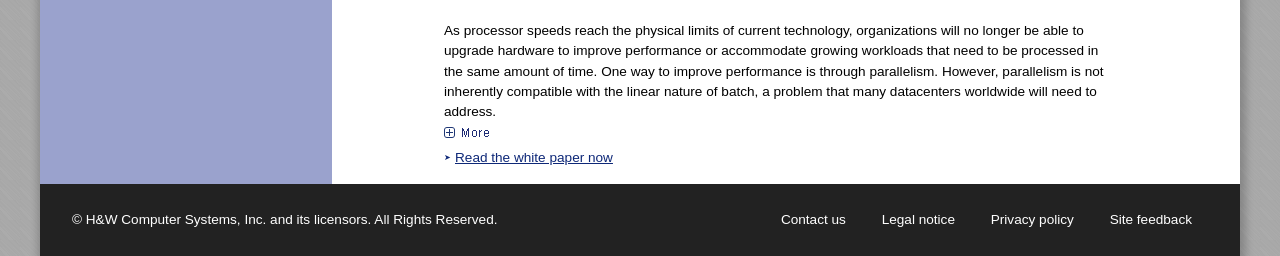Please answer the following question using a single word or phrase: 
What is the copyright information on the webpage?

H&W Computer Systems, Inc.